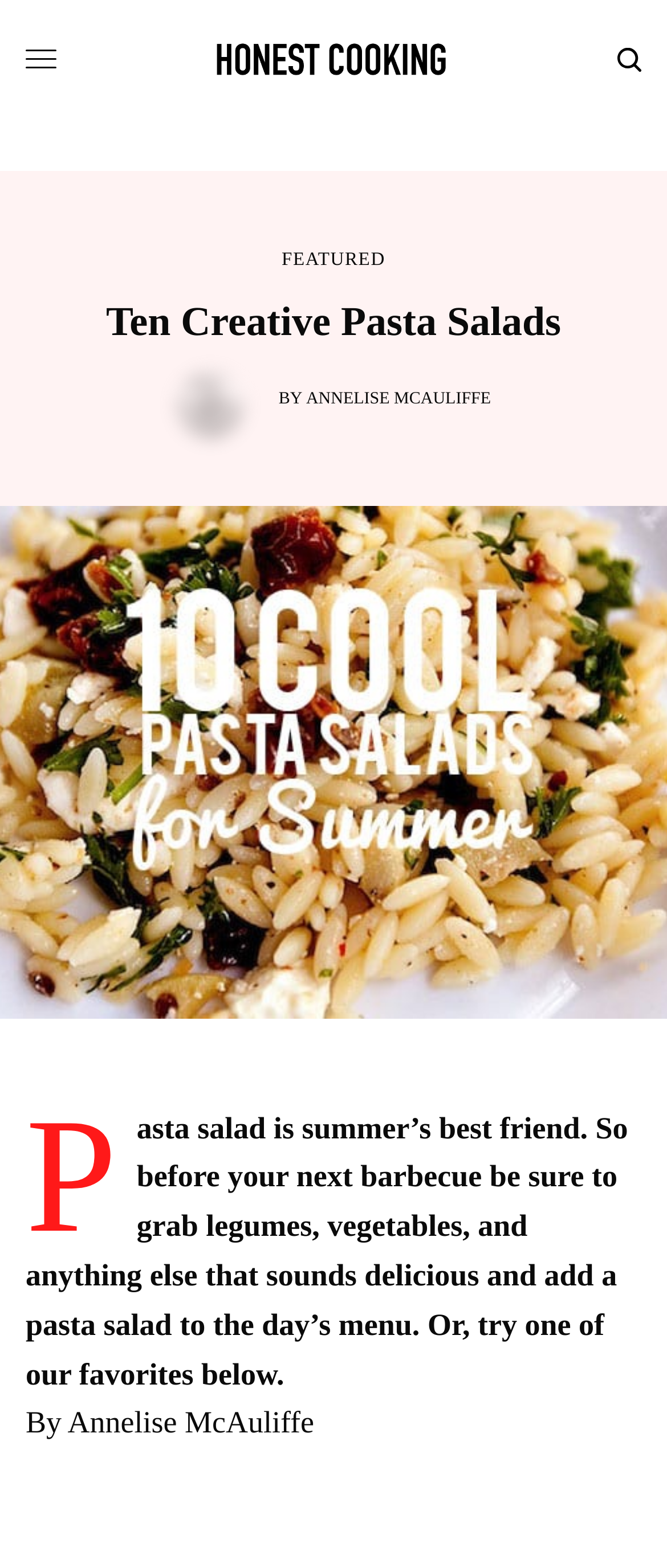Given the description Featured, predict the bounding box coordinates of the UI element. Ensure the coordinates are in the format (top-left x, top-left y, bottom-right x, bottom-right y) and all values are between 0 and 1.

[0.422, 0.16, 0.578, 0.172]